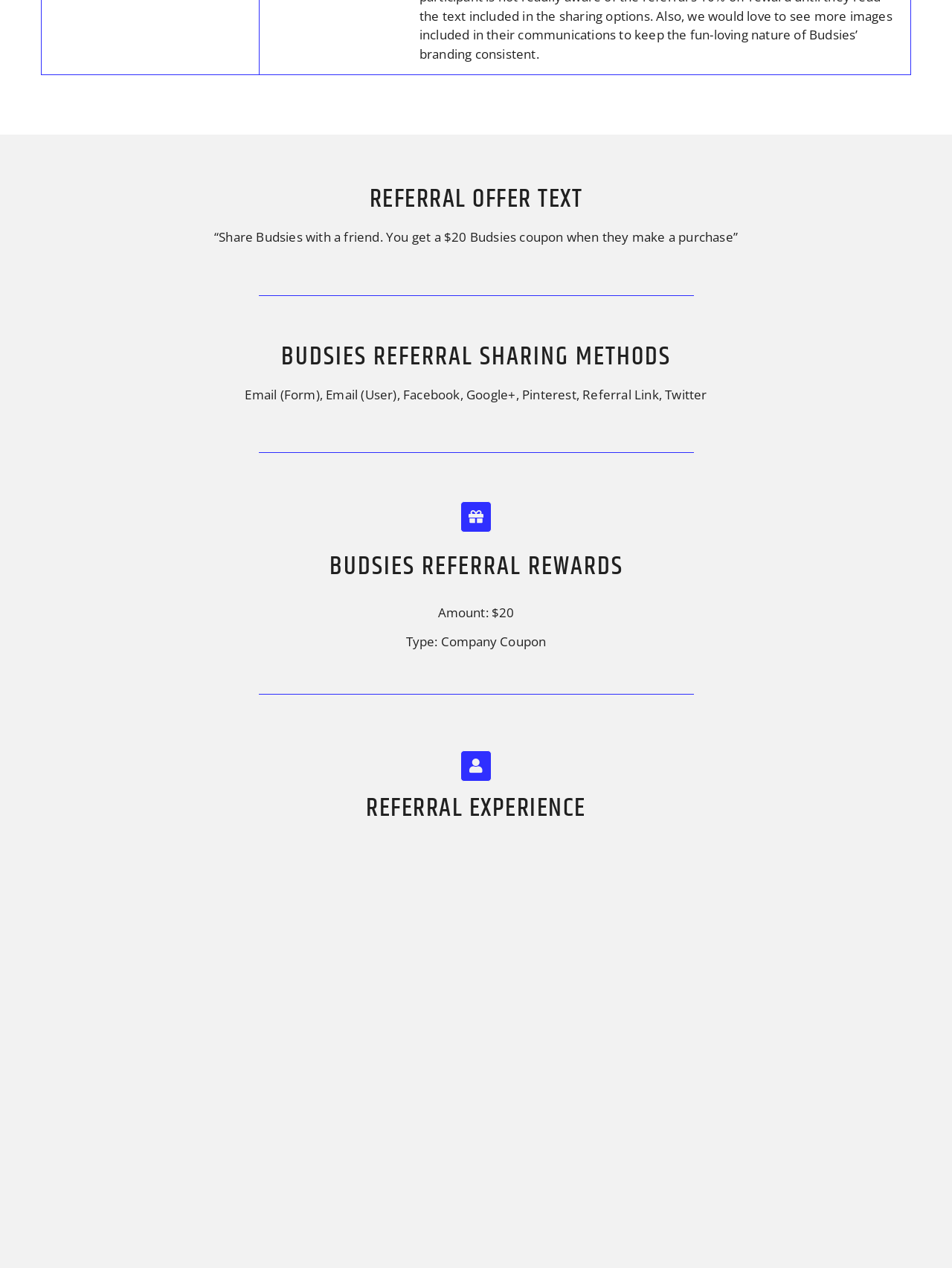Bounding box coordinates should be provided in the format (top-left x, top-left y, bottom-right x, bottom-right y) with all values between 0 and 1. Identify the bounding box for this UI element: Pinterest

[0.548, 0.304, 0.605, 0.318]